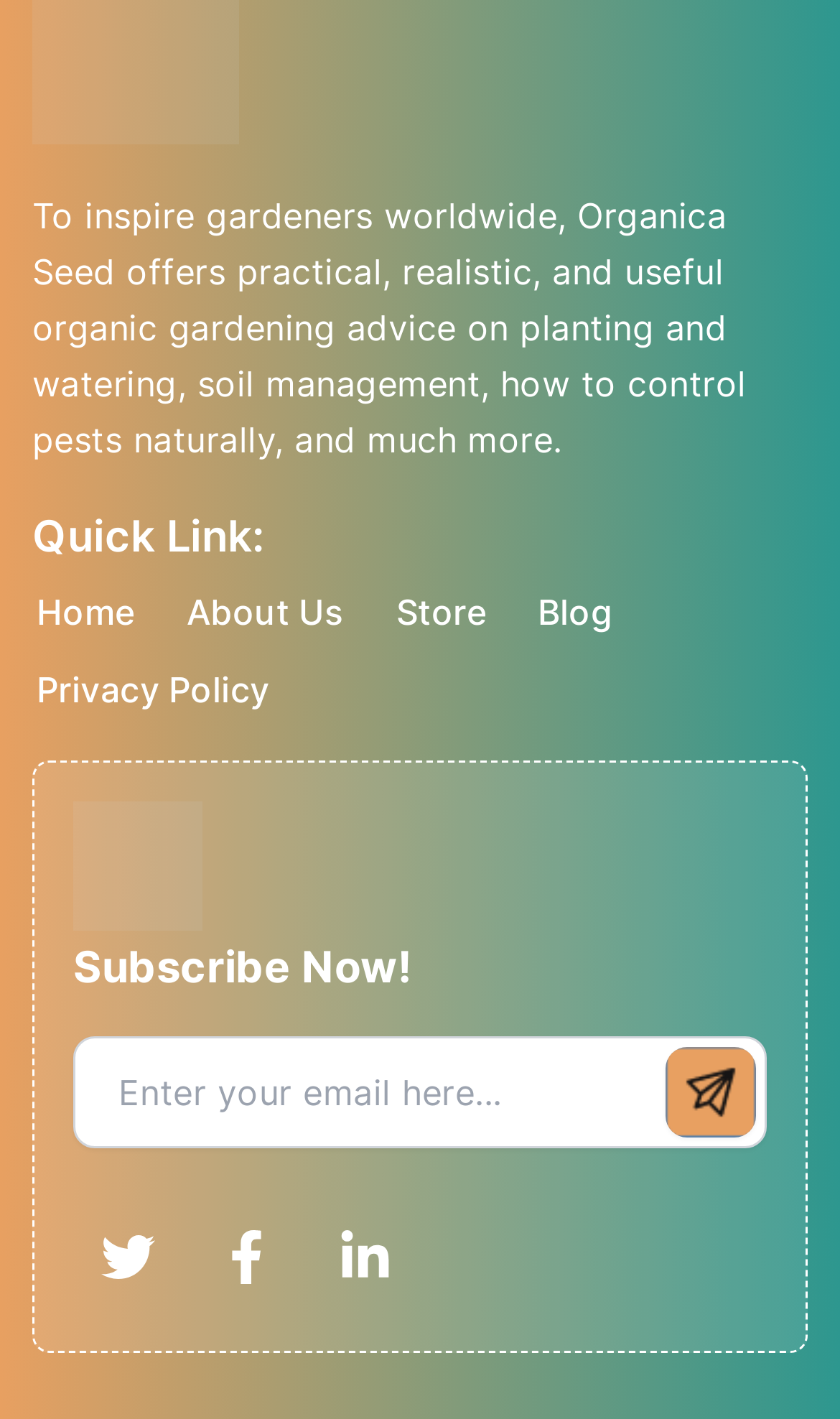What is the theme of the image in the figure element?
Make sure to answer the question with a detailed and comprehensive explanation.

The theme of the image in the figure element is likely related to gardening, as the website is about organic gardening and the image is placed near the static text describing the website's purpose.